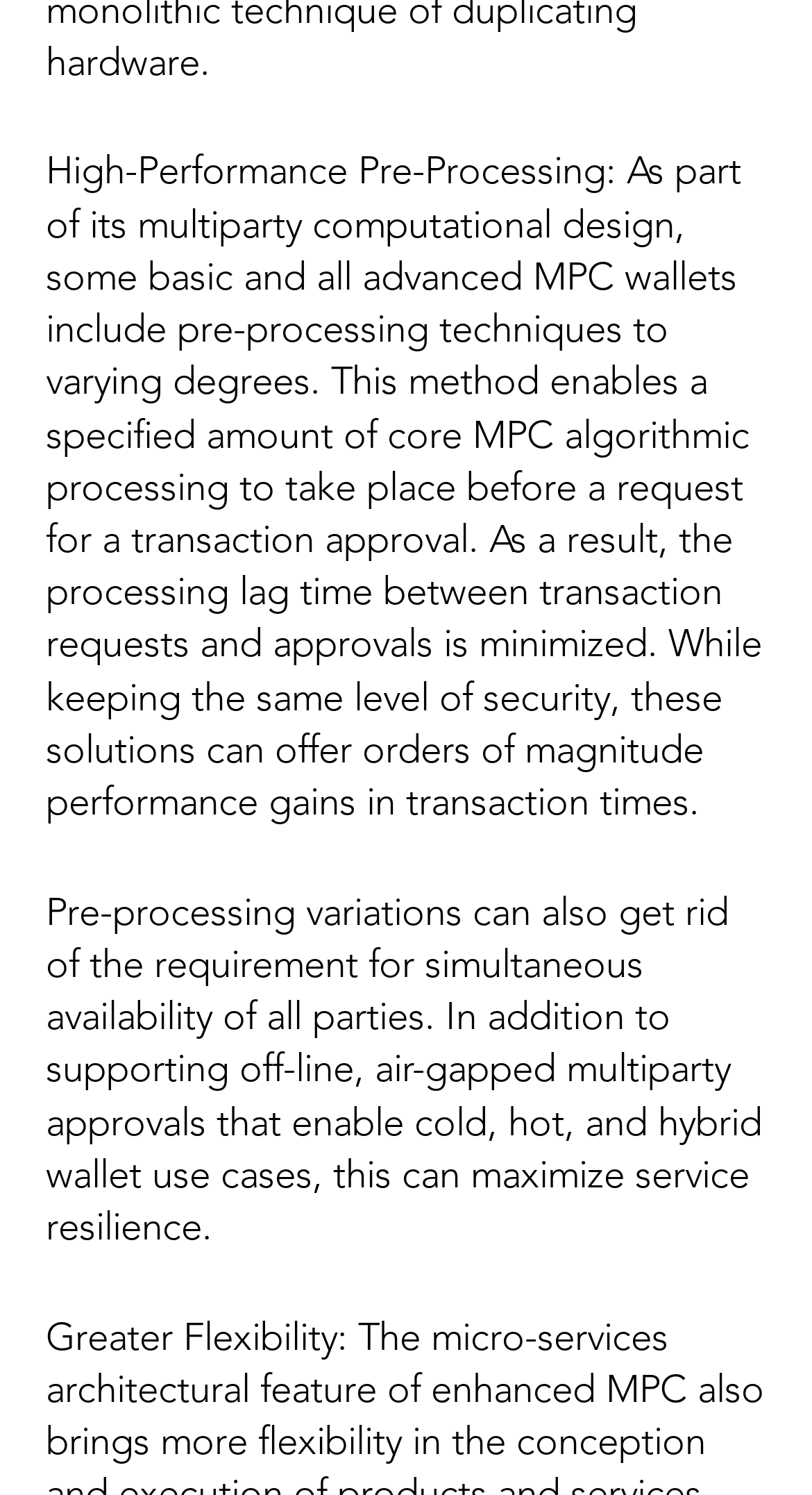What social media platforms does the company have?
Look at the image and provide a short answer using one word or a phrase.

Twitter, Discord